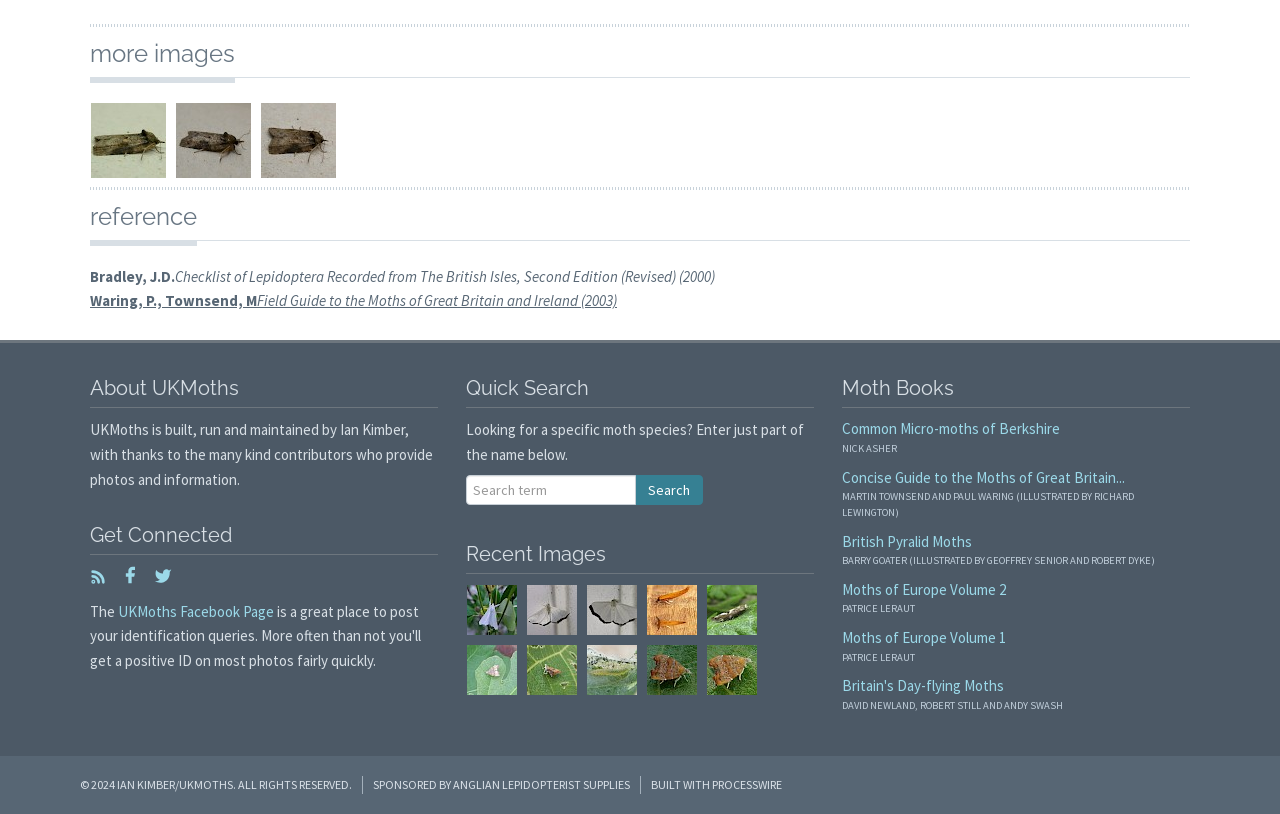Given the element description "Moths of Europe Volume 1" in the screenshot, predict the bounding box coordinates of that UI element.

[0.658, 0.772, 0.786, 0.795]